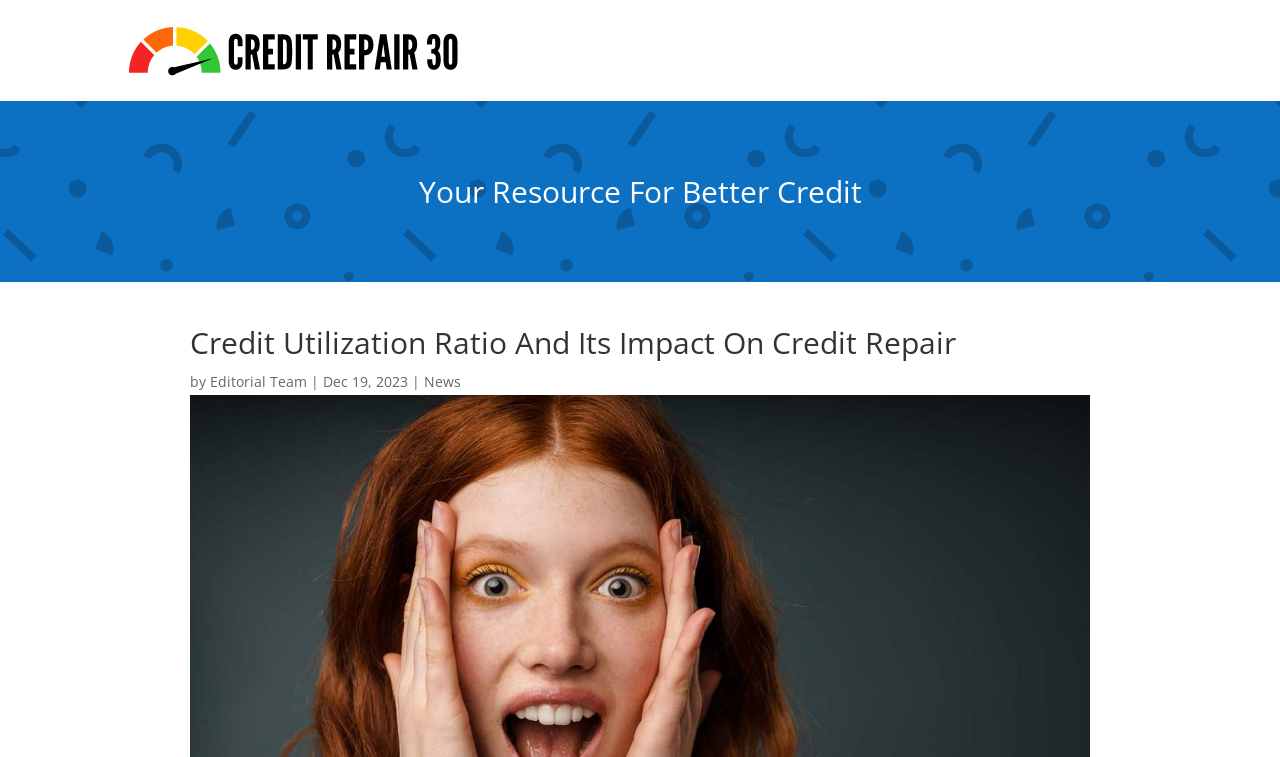Based on the element description: "News", identify the UI element and provide its bounding box coordinates. Use four float numbers between 0 and 1, [left, top, right, bottom].

[0.331, 0.491, 0.36, 0.516]